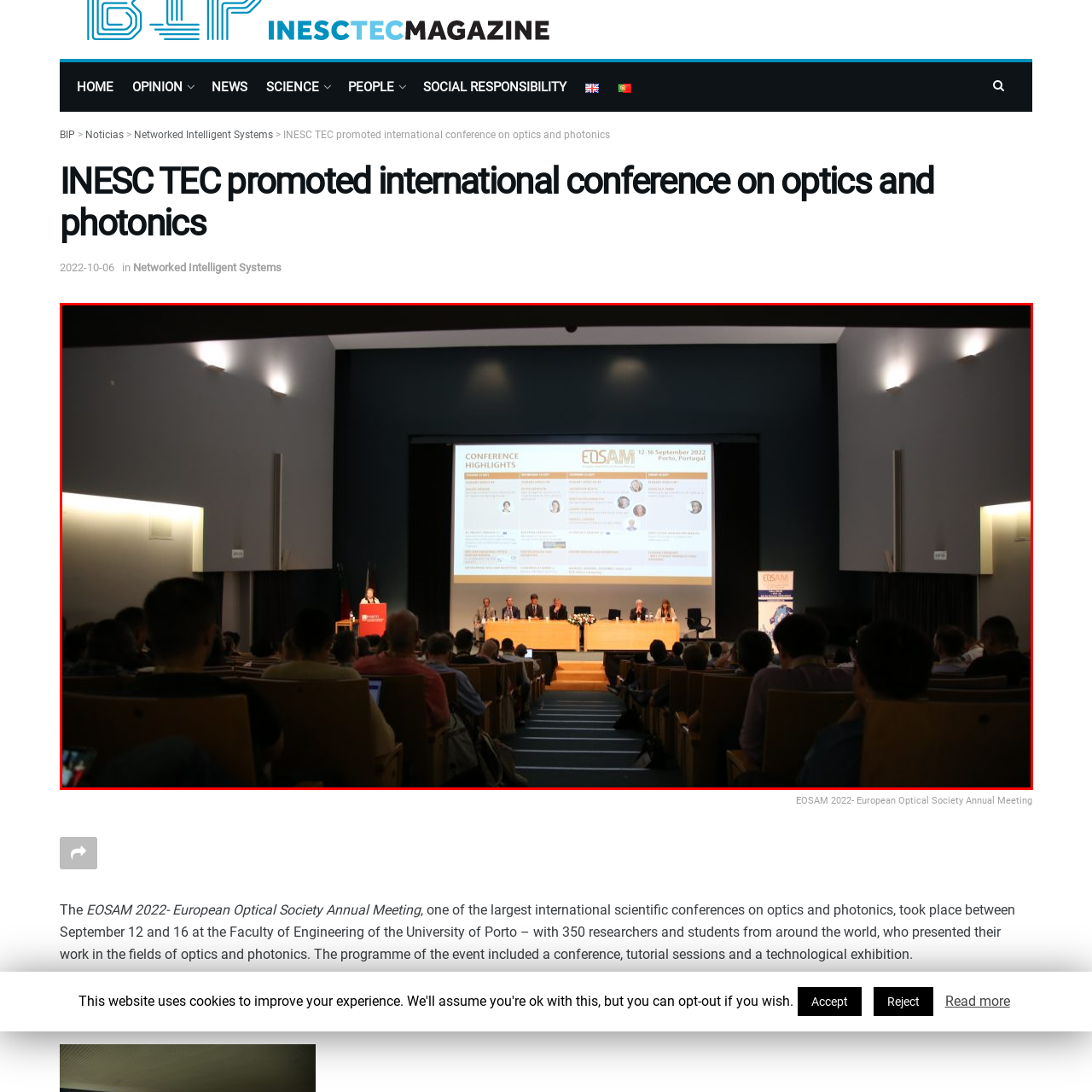Using the image highlighted in the red border, answer the following question concisely with a word or phrase:
What is the purpose of the EOSAM 2022 conference?

Knowledge sharing and collaboration